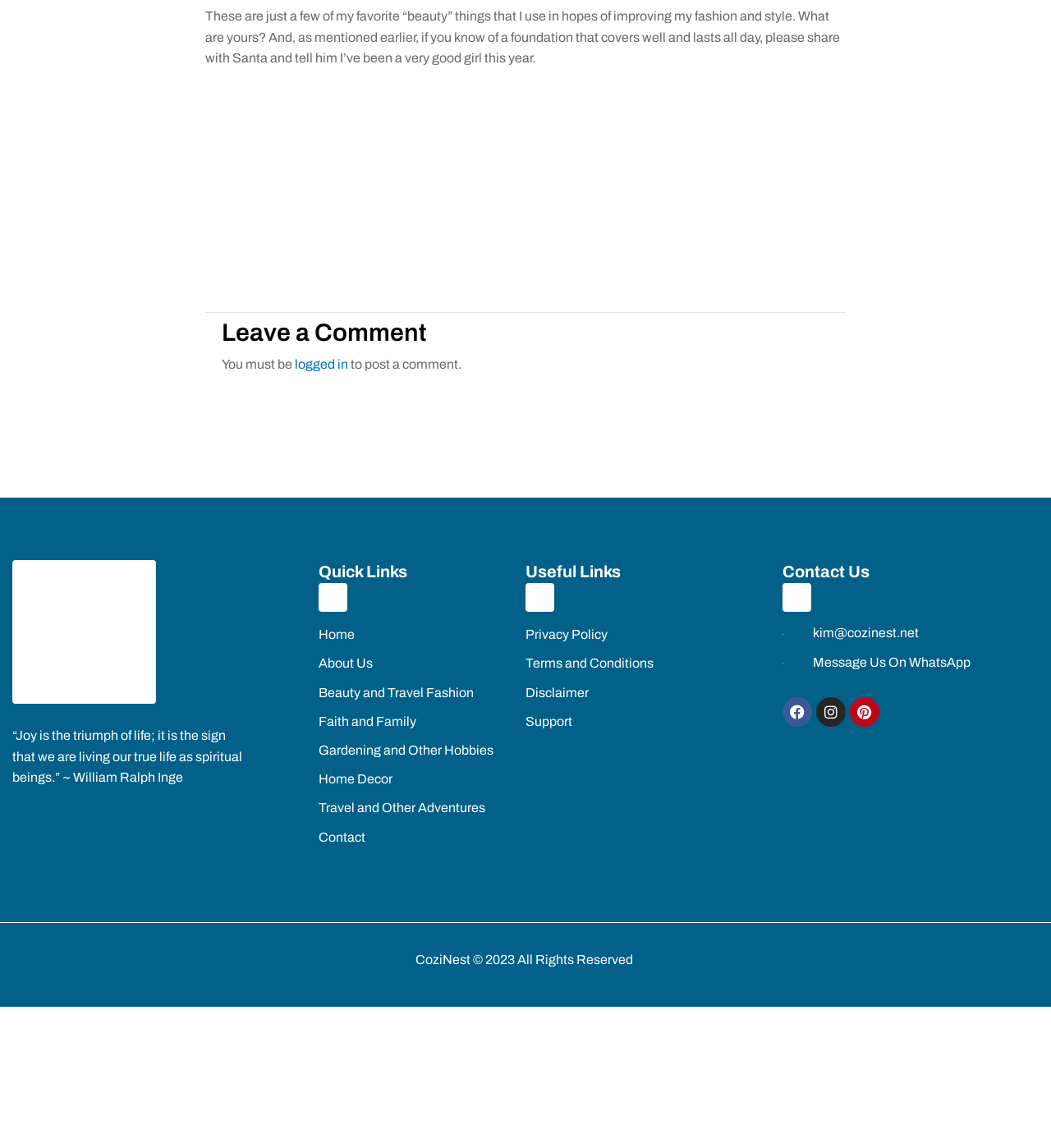What is the name of the blog?
Use the information from the image to give a detailed answer to the question.

The name of the blog can be found at the bottom of the page, which includes the copyright information 'CoziNest © 2023 All Rights Reserved'. This suggests that the name of the blog is CoziNest.